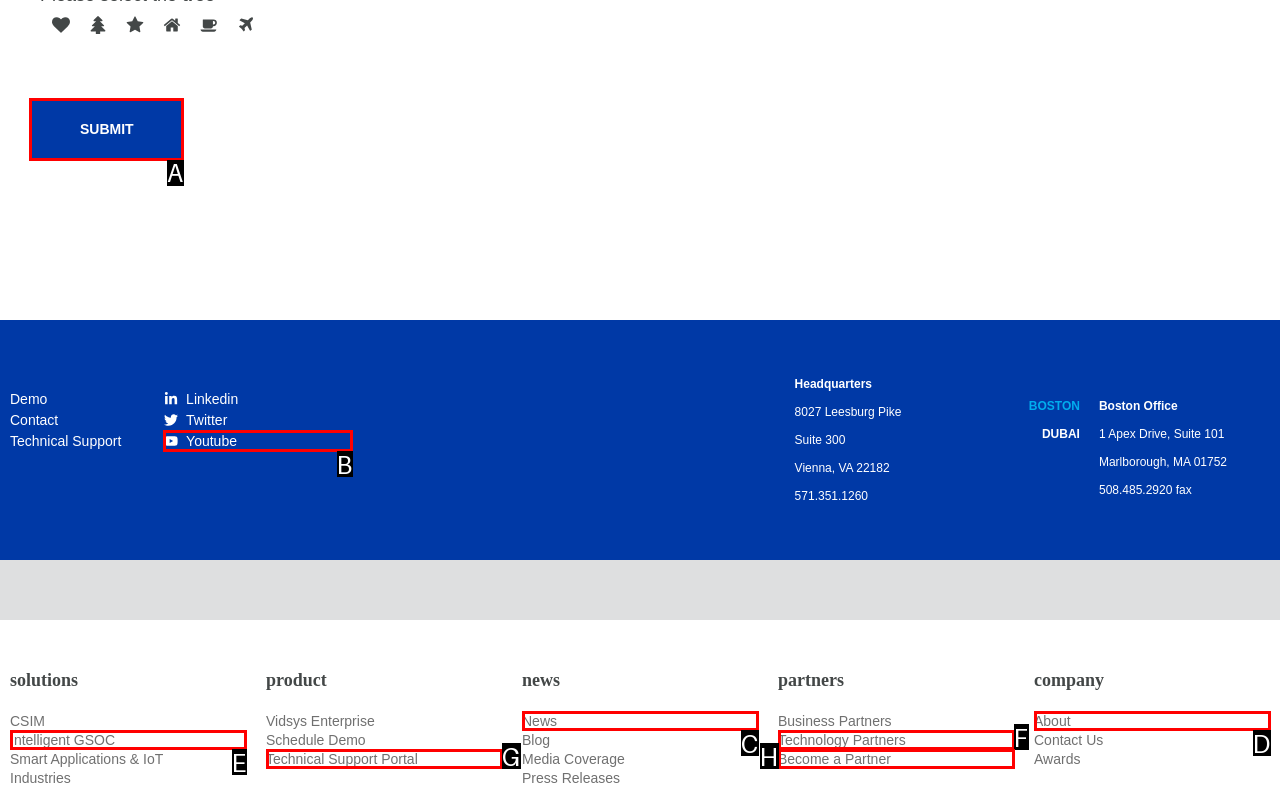To complete the task: Click the SUBMIT button, select the appropriate UI element to click. Respond with the letter of the correct option from the given choices.

A